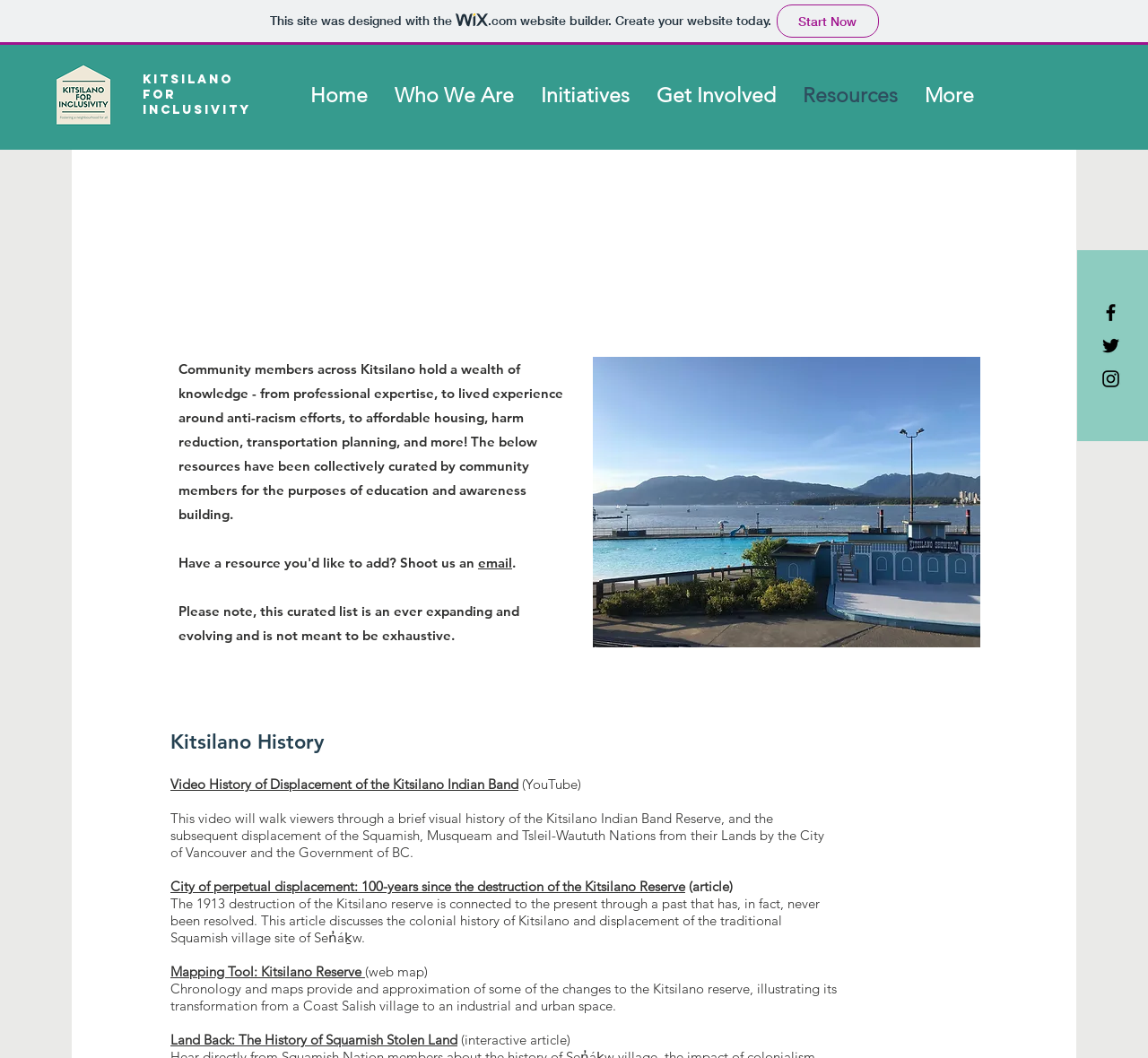Please identify the bounding box coordinates of the clickable area that will allow you to execute the instruction: "Click on the Facebook icon".

[0.958, 0.285, 0.977, 0.306]